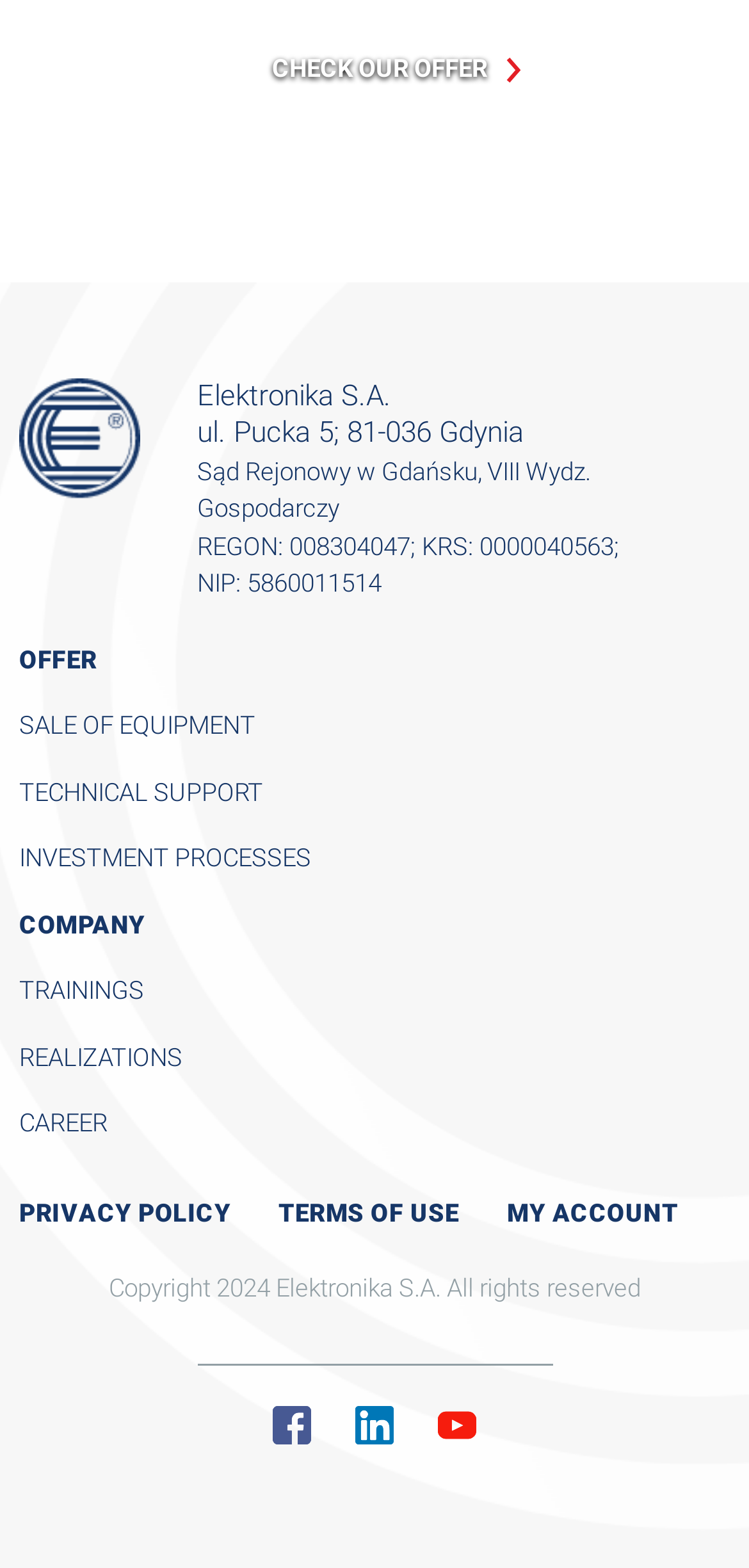Locate the bounding box coordinates of the area you need to click to fulfill this instruction: 'Visit Elektronika S.A. website'. The coordinates must be in the form of four float numbers ranging from 0 to 1: [left, top, right, bottom].

[0.026, 0.241, 0.186, 0.319]